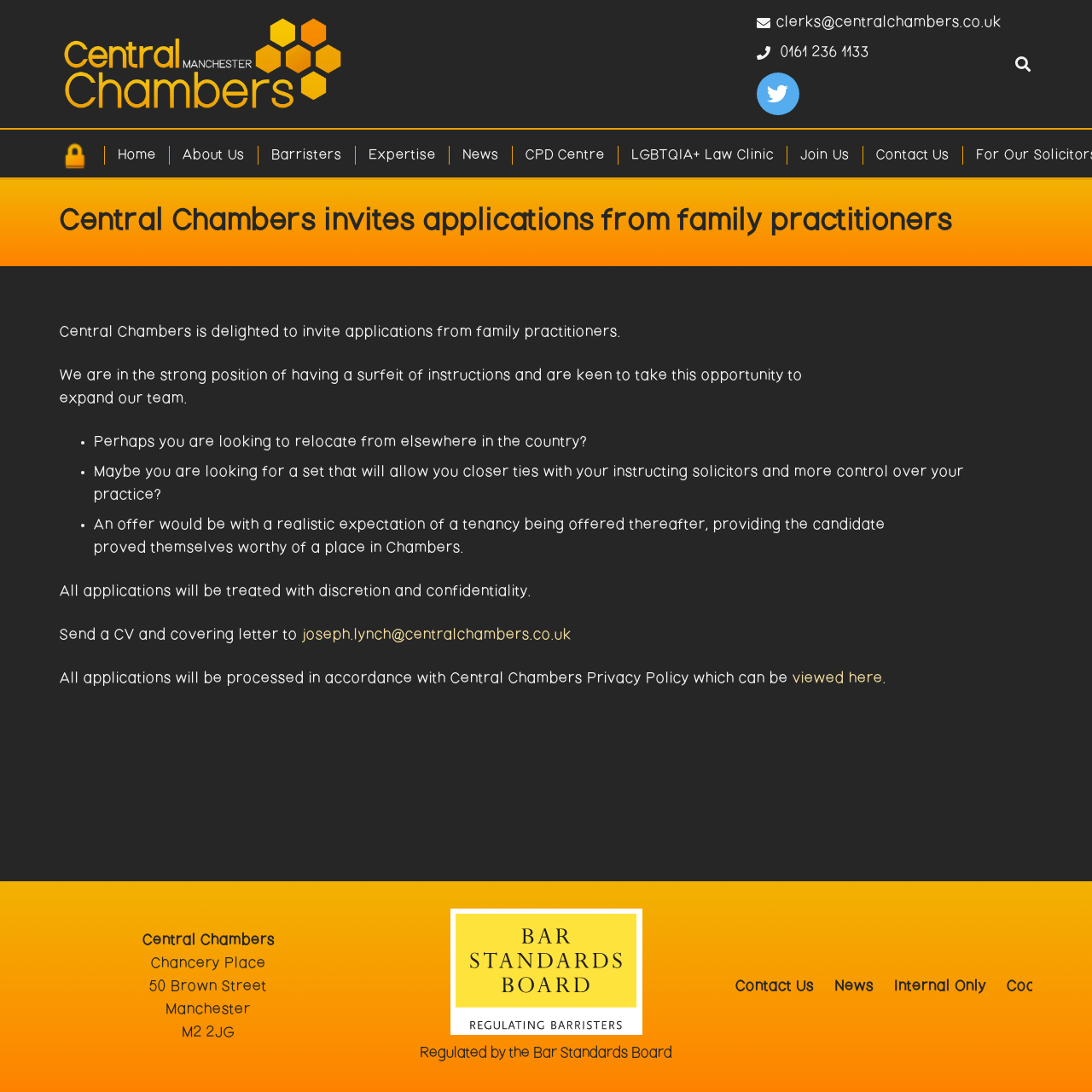Please identify the bounding box coordinates of the element I need to click to follow this instruction: "Contact the clerks via email".

[0.693, 0.014, 0.918, 0.027]